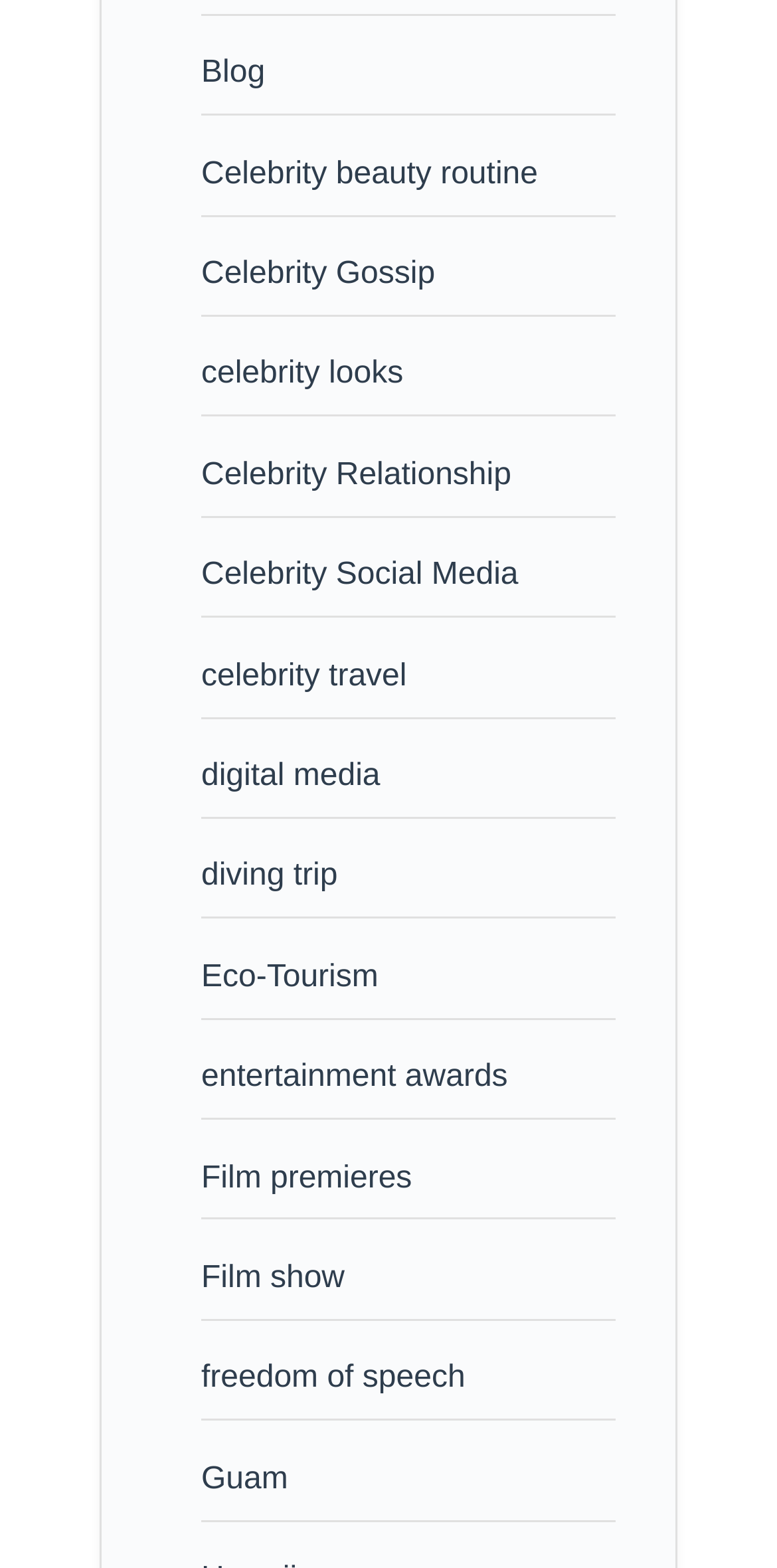Please specify the bounding box coordinates of the element that should be clicked to execute the given instruction: 'Explore celebrity social media'. Ensure the coordinates are four float numbers between 0 and 1, expressed as [left, top, right, bottom].

[0.259, 0.356, 0.667, 0.378]